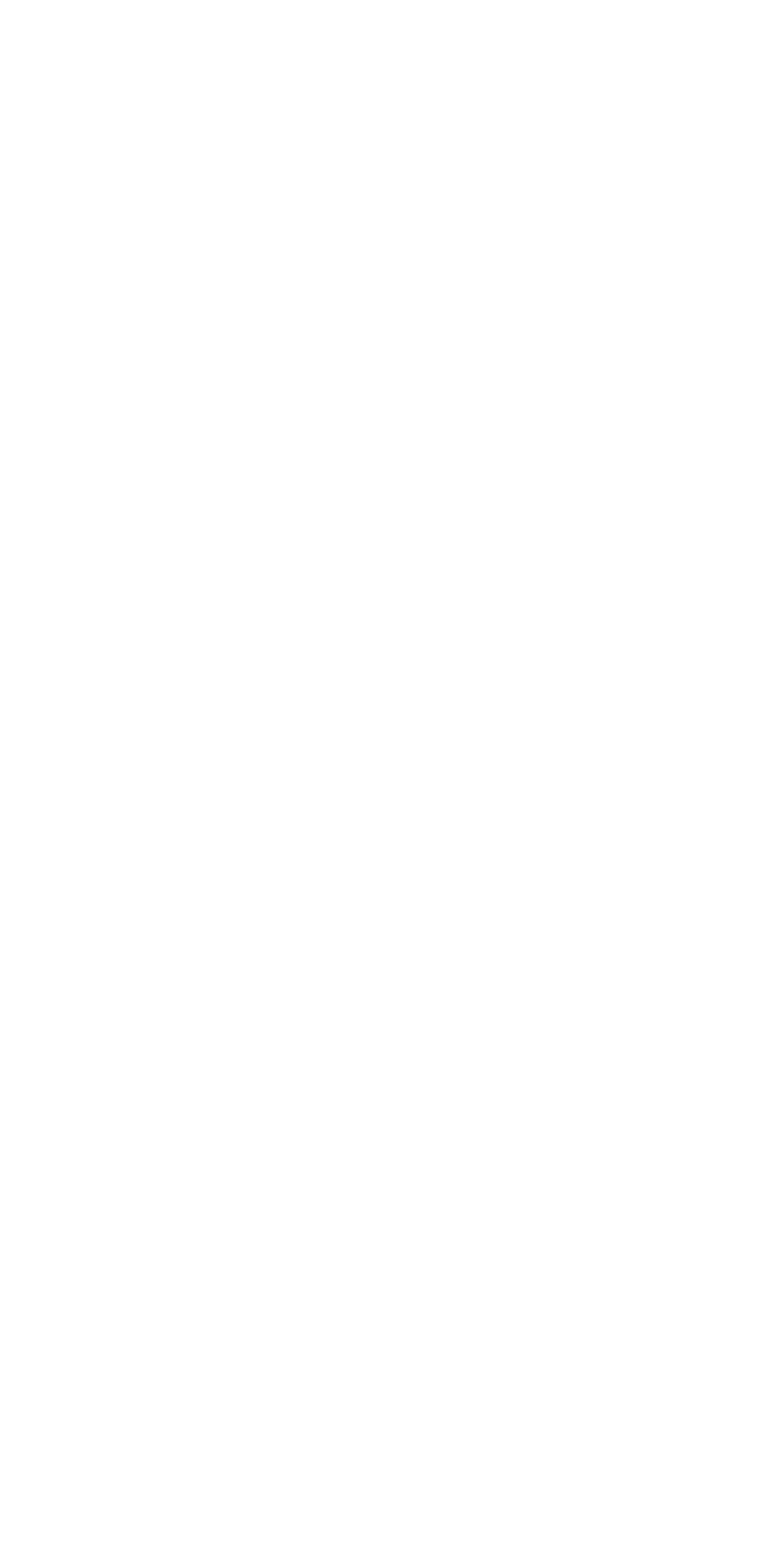Please respond in a single word or phrase: 
How many social media links are available in the social bar?

2